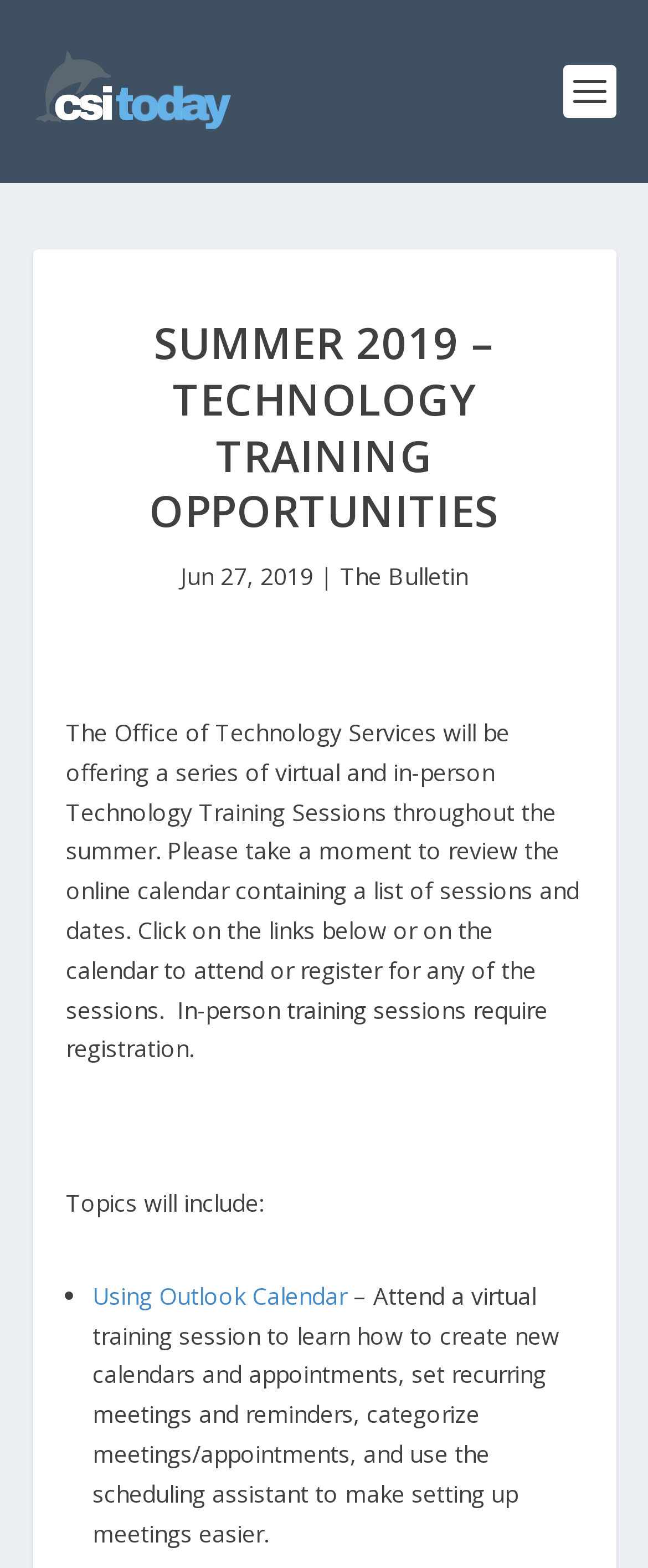Can you look at the image and give a comprehensive answer to the question:
What is the purpose of the in-person training sessions?

I found the purpose of the in-person training sessions by reading the StaticText element with the content 'In-person training sessions require registration.' which is located at [0.101, 0.457, 0.894, 0.679]